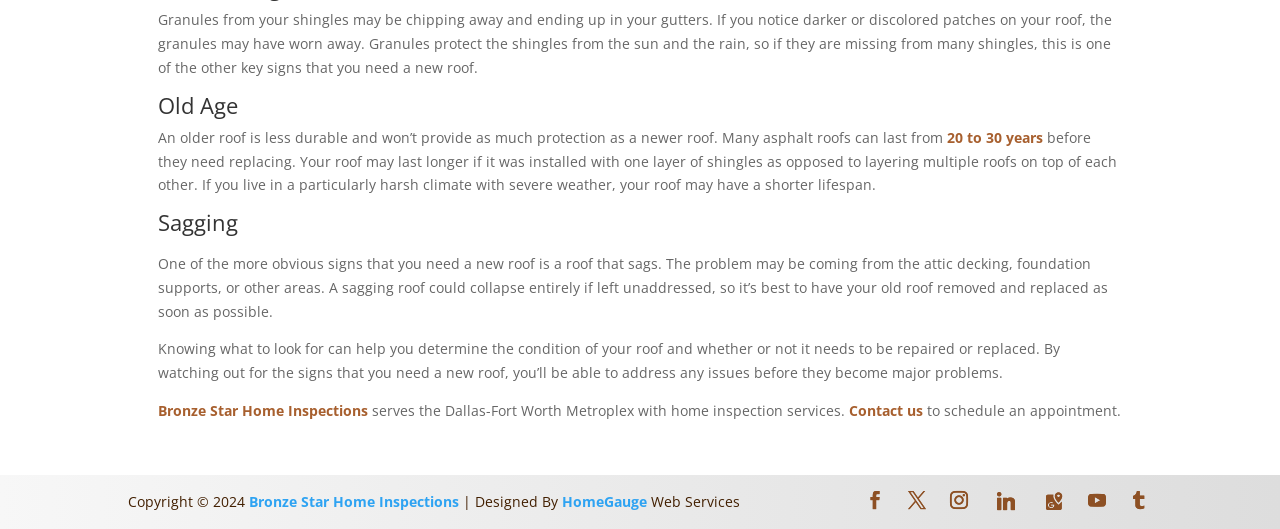What social media platforms are linked at the bottom of the page?
Please provide a single word or phrase as your answer based on the image.

LinkedIn, Google Maps, YouTube, Tumblr